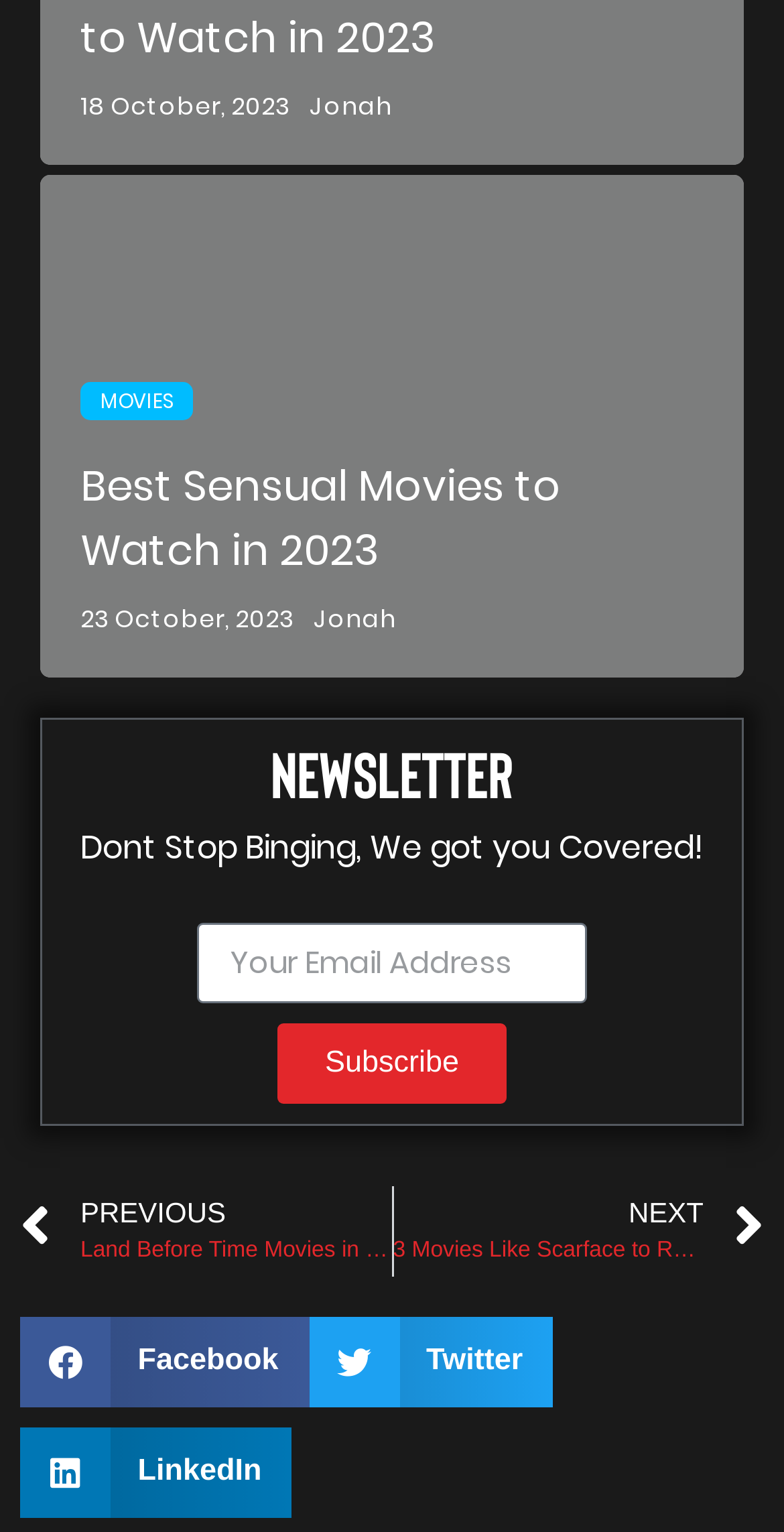Locate the bounding box coordinates of the element I should click to achieve the following instruction: "Subscribe to the newsletter".

[0.353, 0.668, 0.647, 0.72]